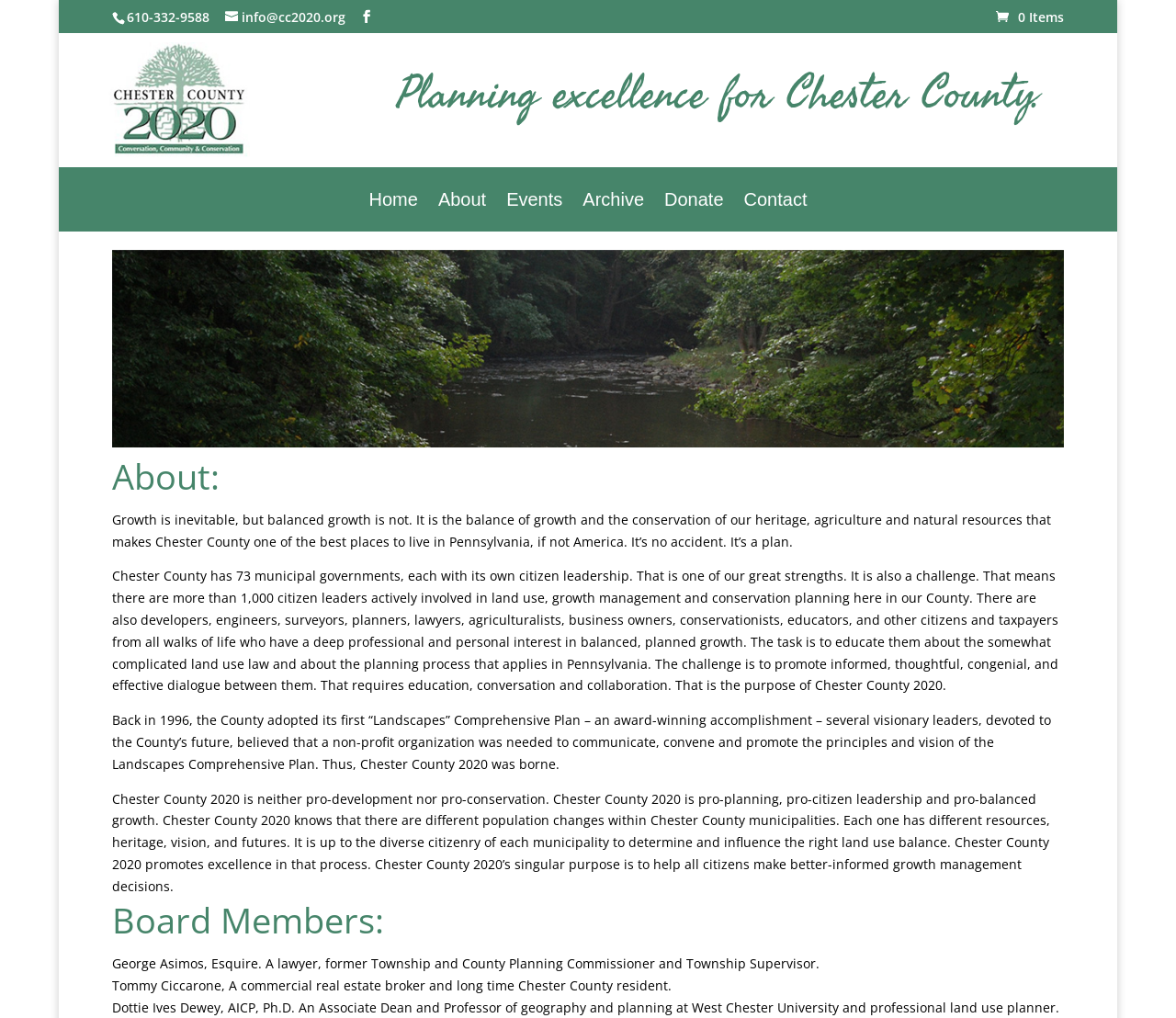How many municipal governments are there in Chester County? Examine the screenshot and reply using just one word or a brief phrase.

73